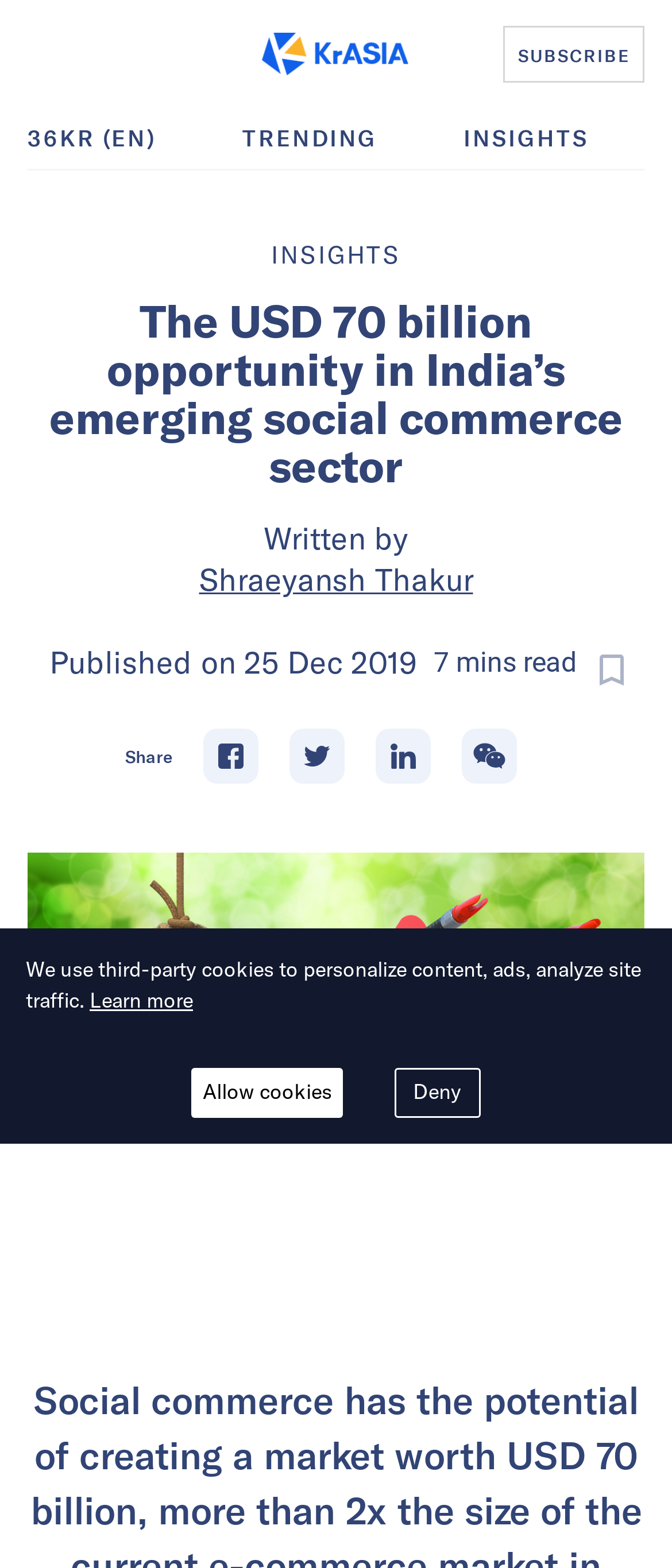Determine the bounding box coordinates of the clickable area required to perform the following instruction: "Share the article on Facebook". The coordinates should be represented as four float numbers between 0 and 1: [left, top, right, bottom].

[0.301, 0.465, 0.383, 0.5]